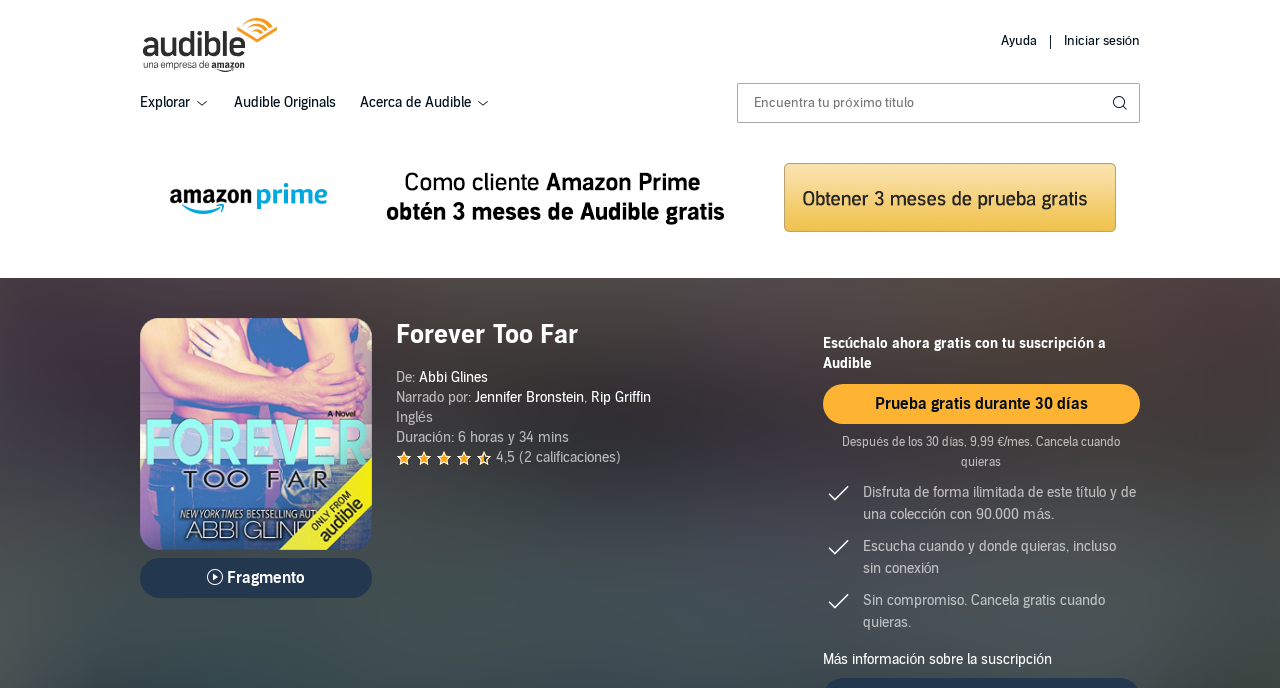Locate the bounding box coordinates of the element to click to perform the following action: 'Sign in to your account'. The coordinates should be given as four float values between 0 and 1, in the form of [left, top, right, bottom].

[0.831, 0.048, 0.891, 0.071]